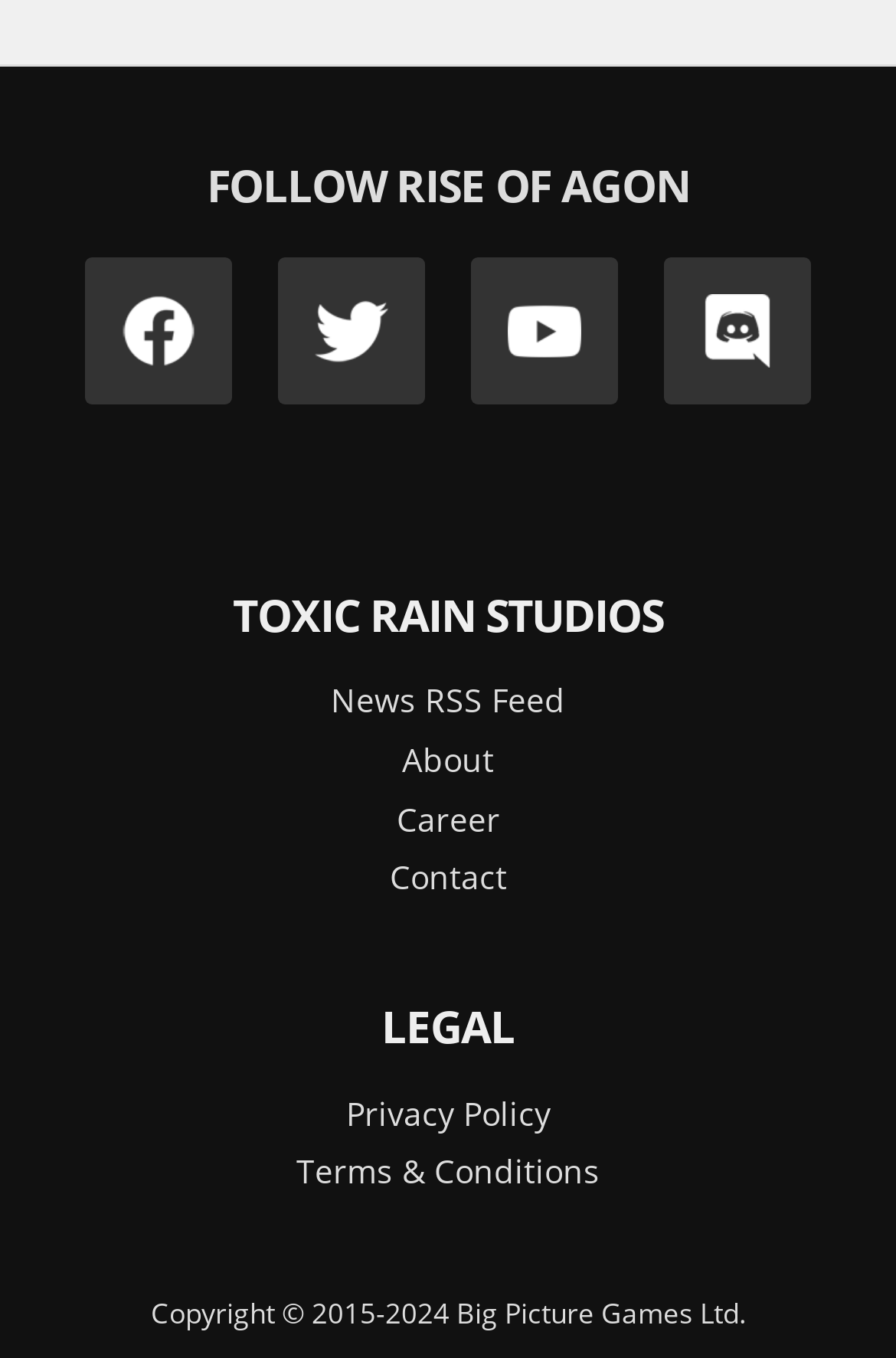Provide the bounding box coordinates for the UI element that is described by this text: "Career". The coordinates should be in the form of four float numbers between 0 and 1: [left, top, right, bottom].

[0.442, 0.586, 0.558, 0.619]